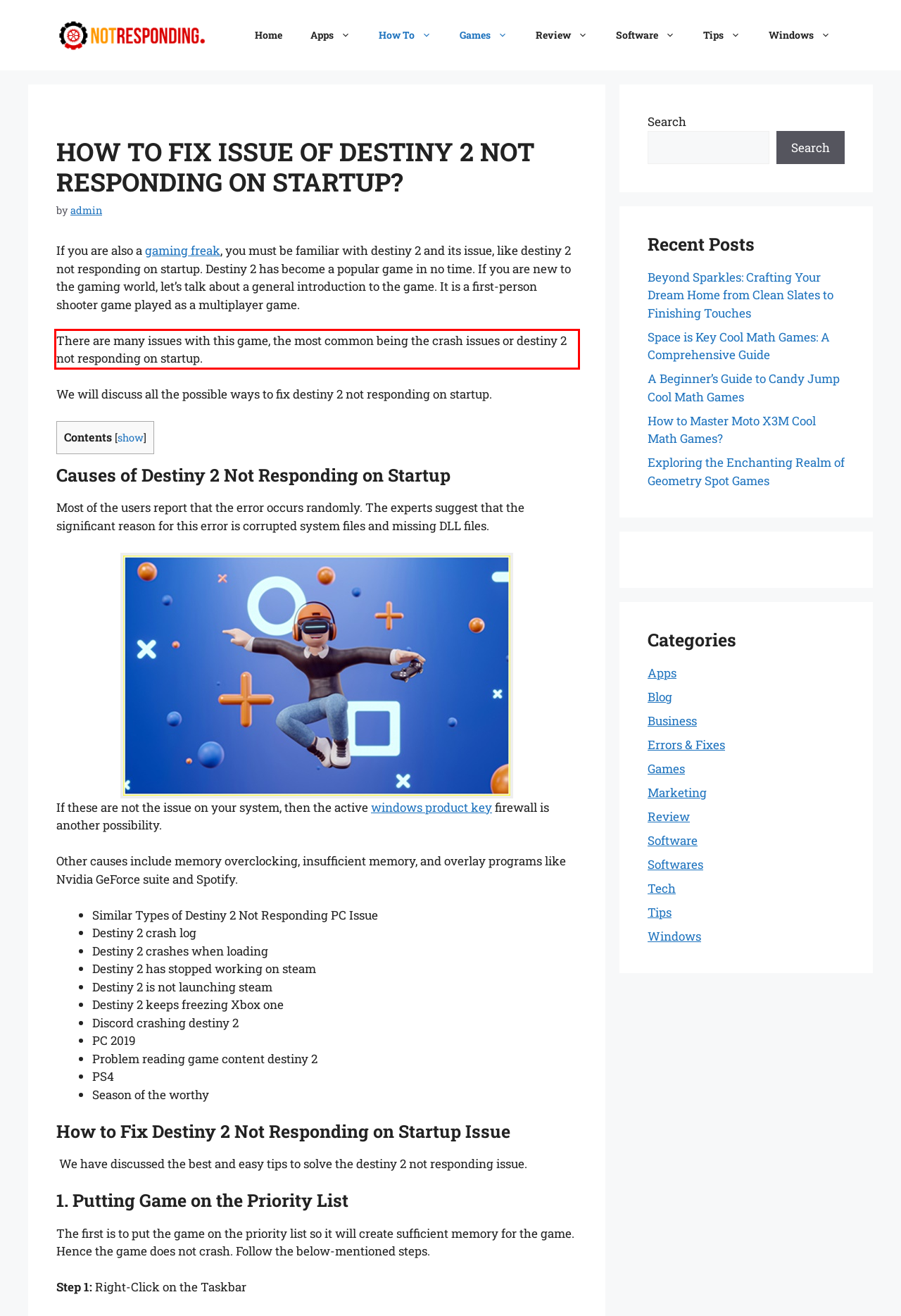Examine the screenshot of the webpage, locate the red bounding box, and perform OCR to extract the text contained within it.

There are many issues with this game, the most common being the crash issues or destiny 2 not responding on startup.